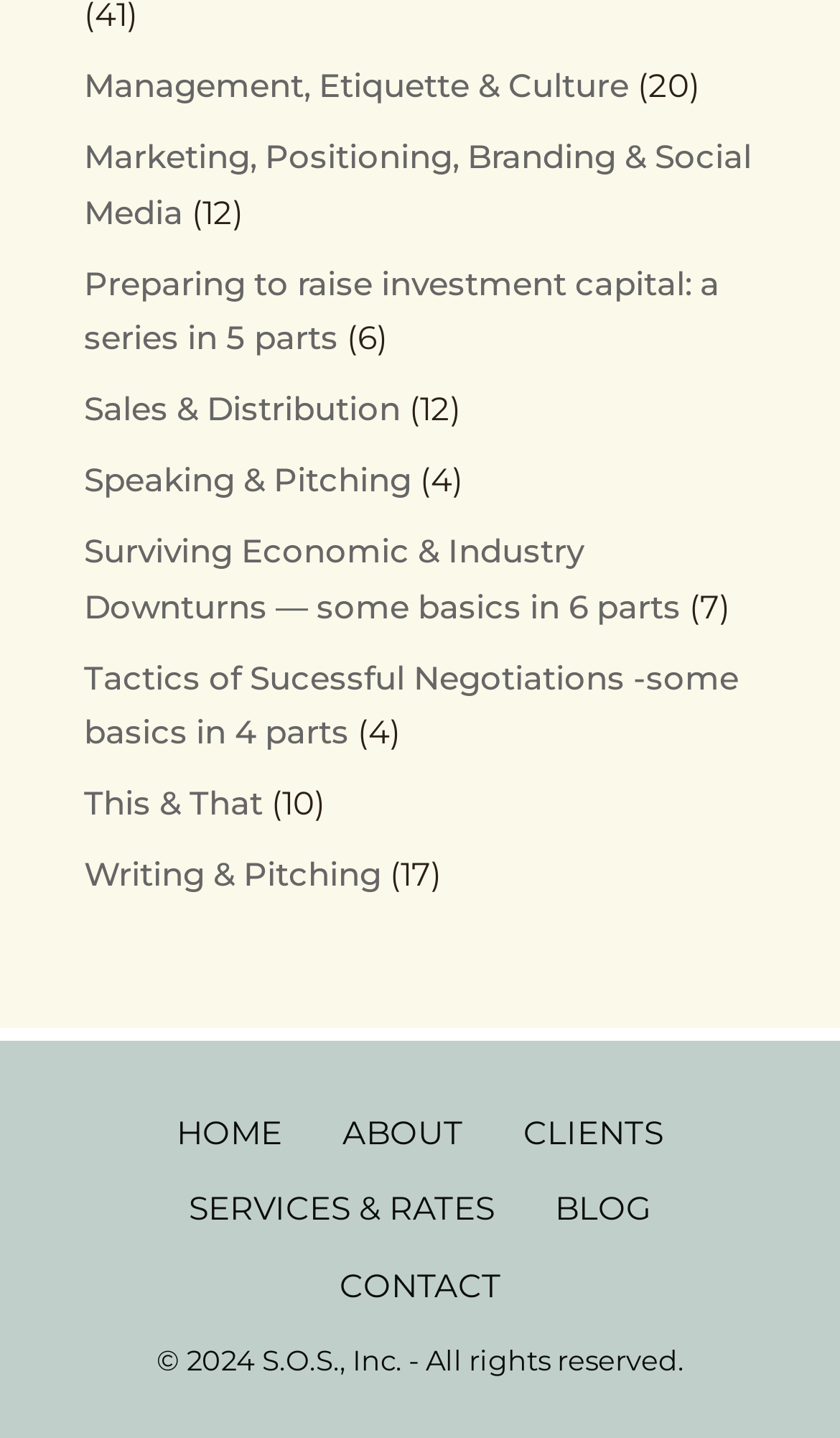Predict the bounding box of the UI element based on this description: "Speaking & Pitching".

[0.1, 0.32, 0.49, 0.348]